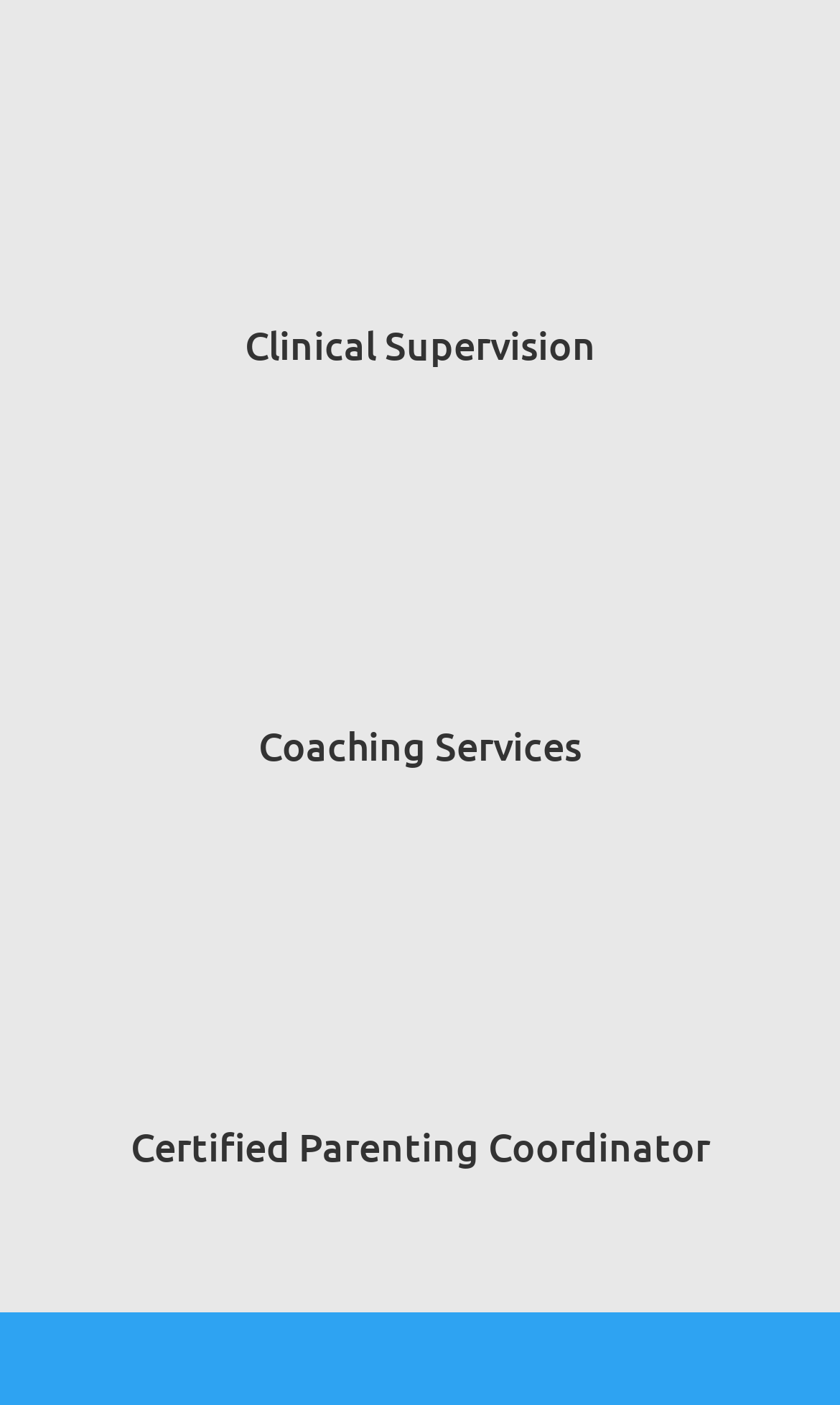How many services are listed?
Answer with a single word or phrase, using the screenshot for reference.

3